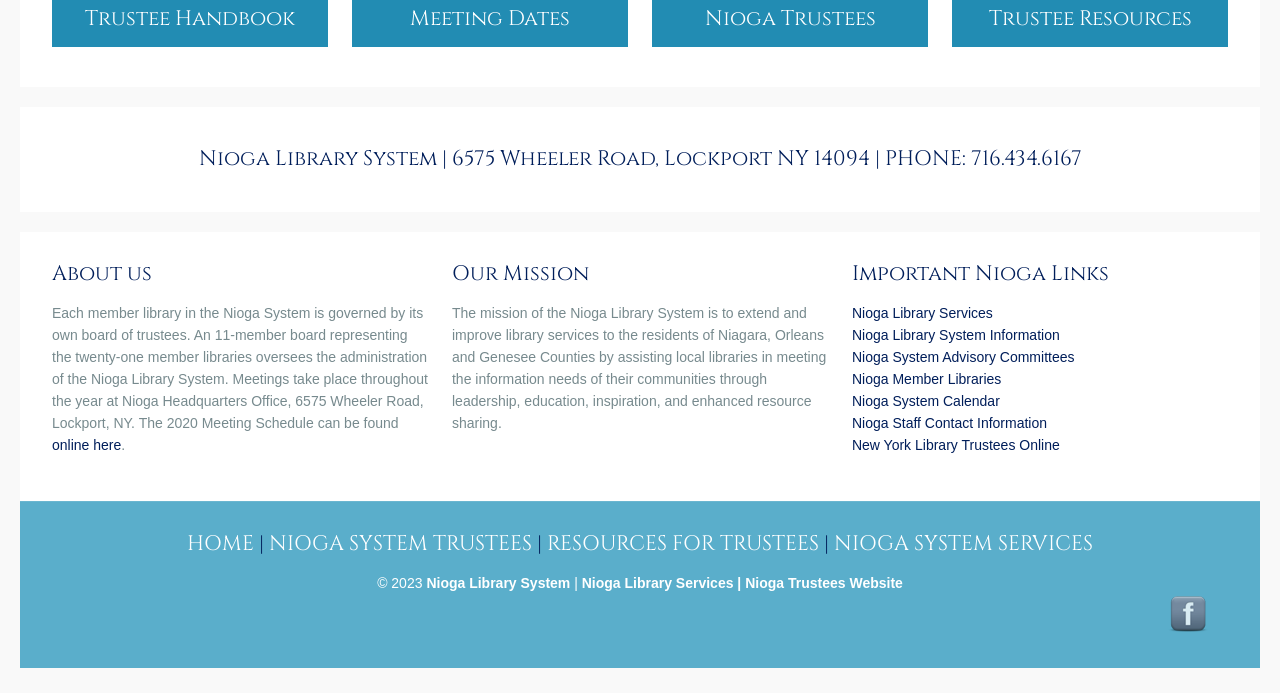Please pinpoint the bounding box coordinates for the region I should click to adhere to this instruction: "Log in".

None